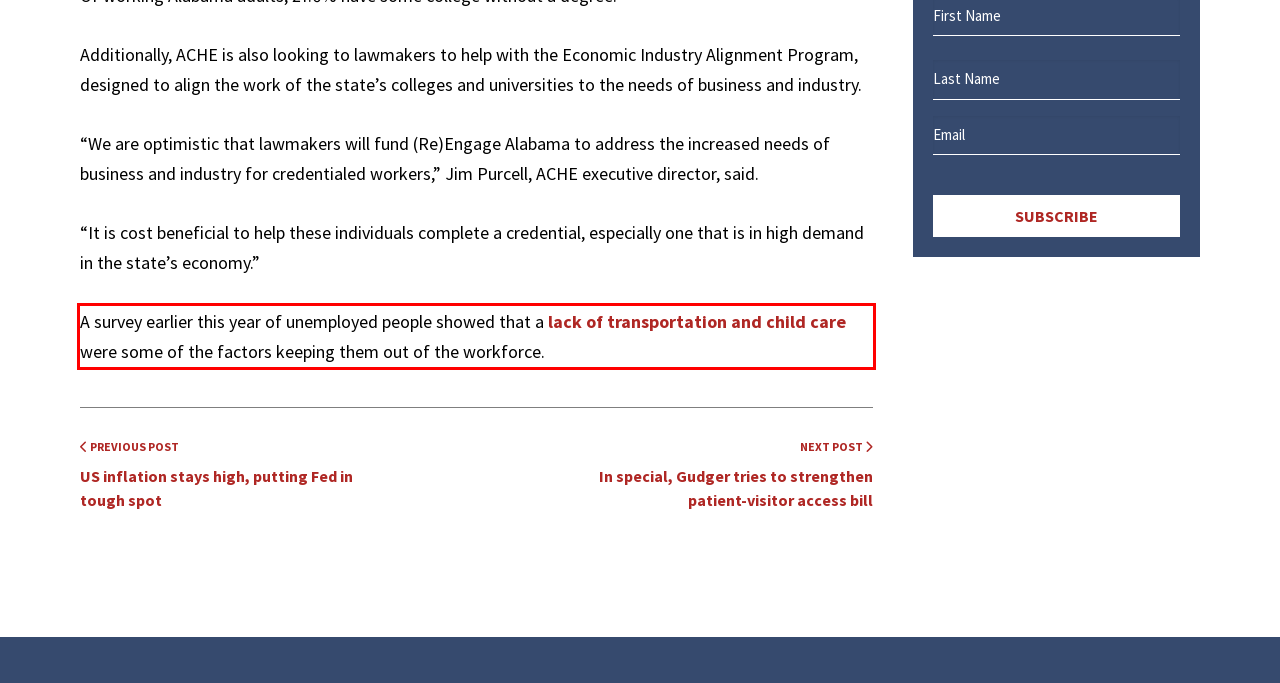Examine the webpage screenshot and use OCR to recognize and output the text within the red bounding box.

A survey earlier this year of unemployed people showed that a lack of transportation and child care were some of the factors keeping them out of the workforce.